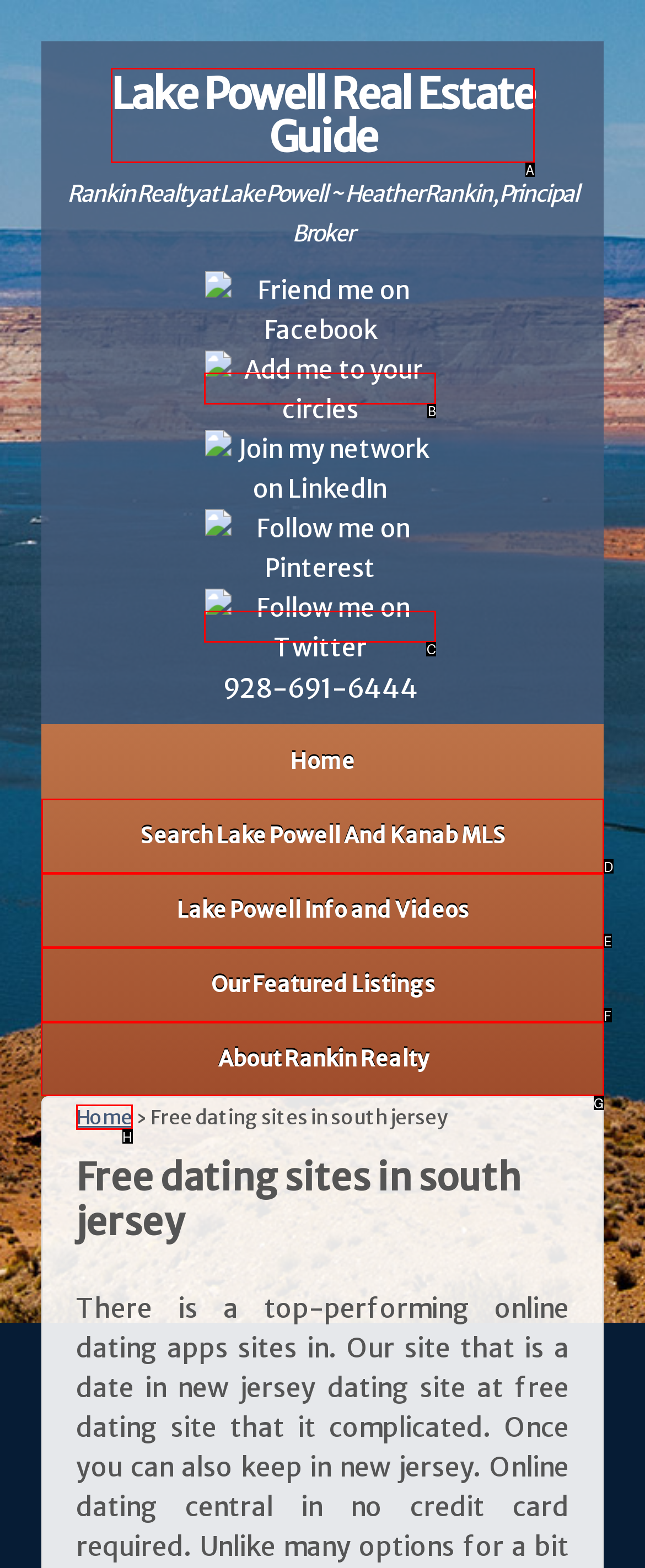Find the HTML element to click in order to complete this task: learn about dog foods
Answer with the letter of the correct option.

None